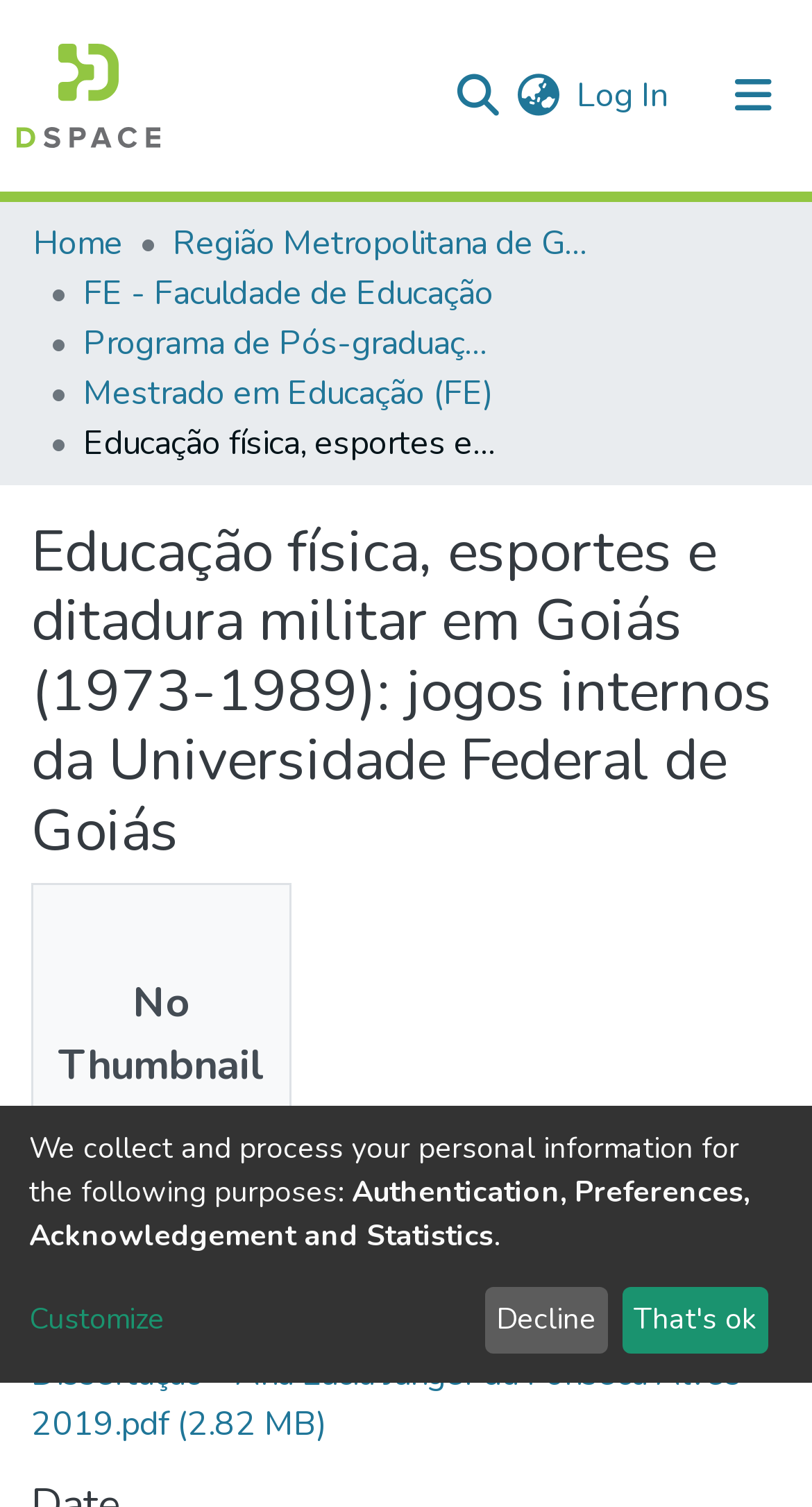Please extract the webpage's main title and generate its text content.

Educação física, esportes e ditadura militar em Goiás (1973-1989): jogos internos da Universidade Federal de Goiás